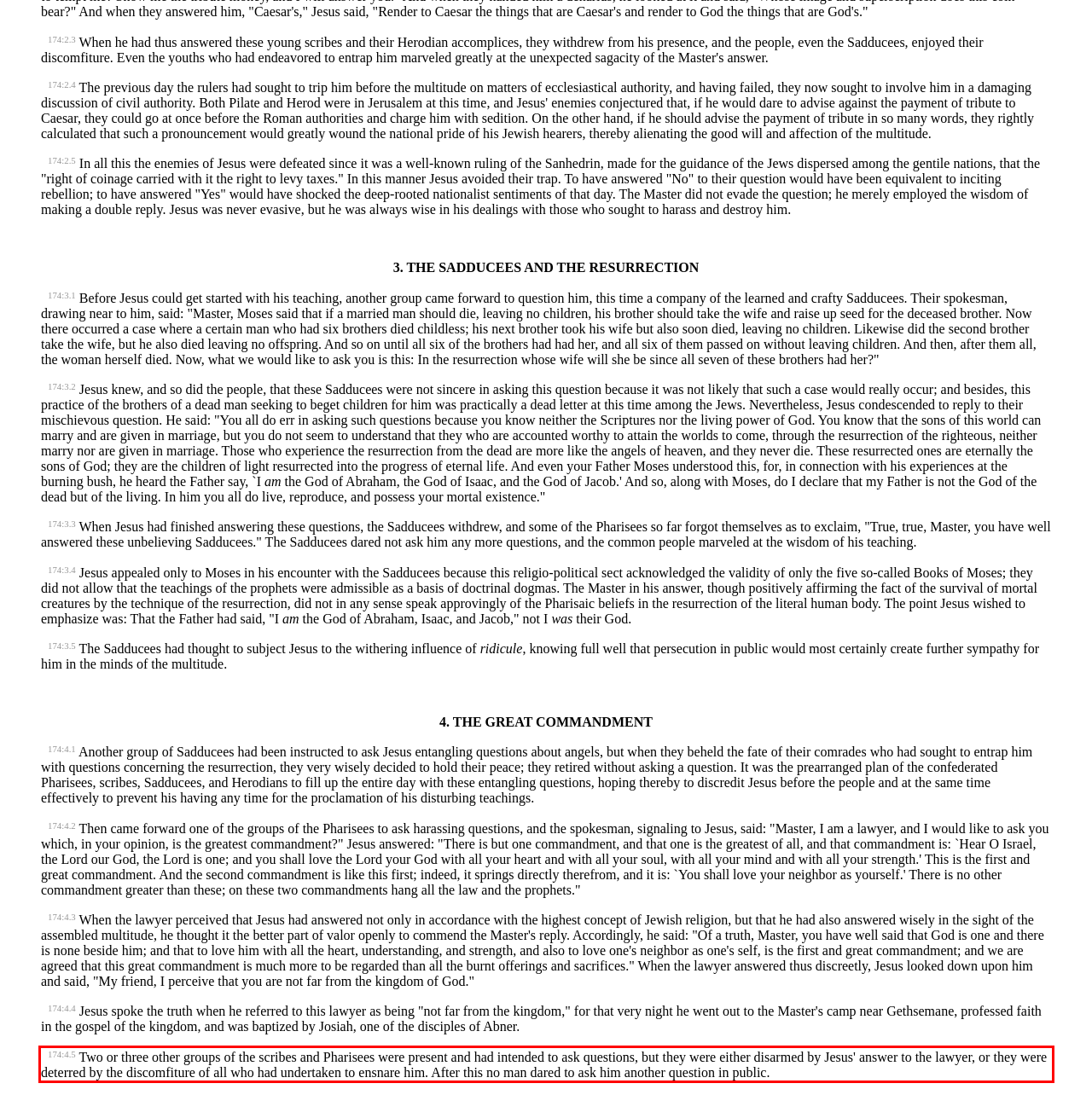You have a screenshot with a red rectangle around a UI element. Recognize and extract the text within this red bounding box using OCR.

174:4.5 Two or three other groups of the scribes and Pharisees were present and had intended to ask questions, but they were either disarmed by Jesus' answer to the lawyer, or they were deterred by the discomfiture of all who had undertaken to ensnare him. After this no man dared to ask him another question in public.